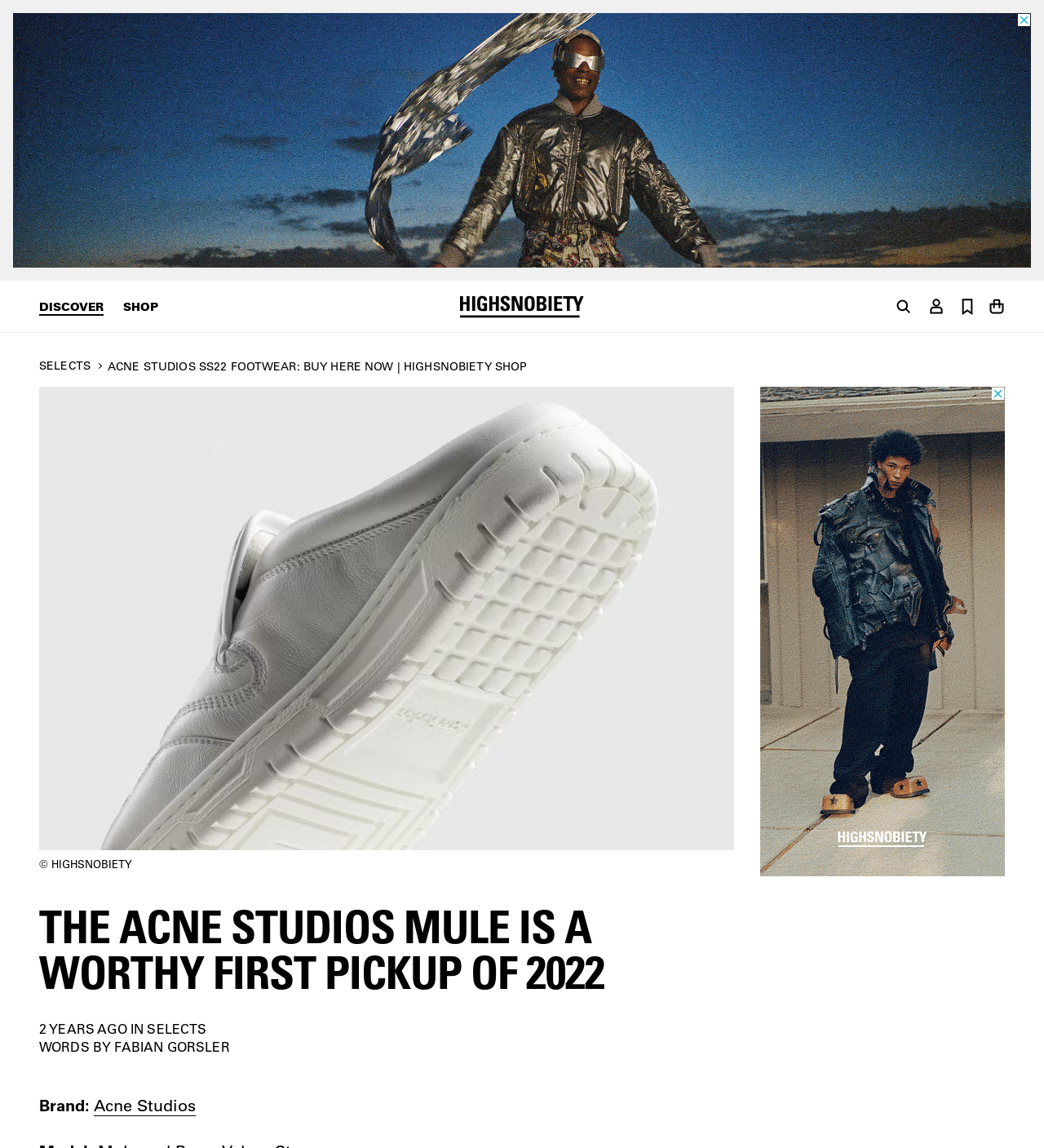What is the name of the author of the article?
Please provide a comprehensive and detailed answer to the question.

I found the answer by looking at the text 'WORDS BY FABIAN GORSLER' located at the bottom of the webpage, which indicates the name of the author of the article.